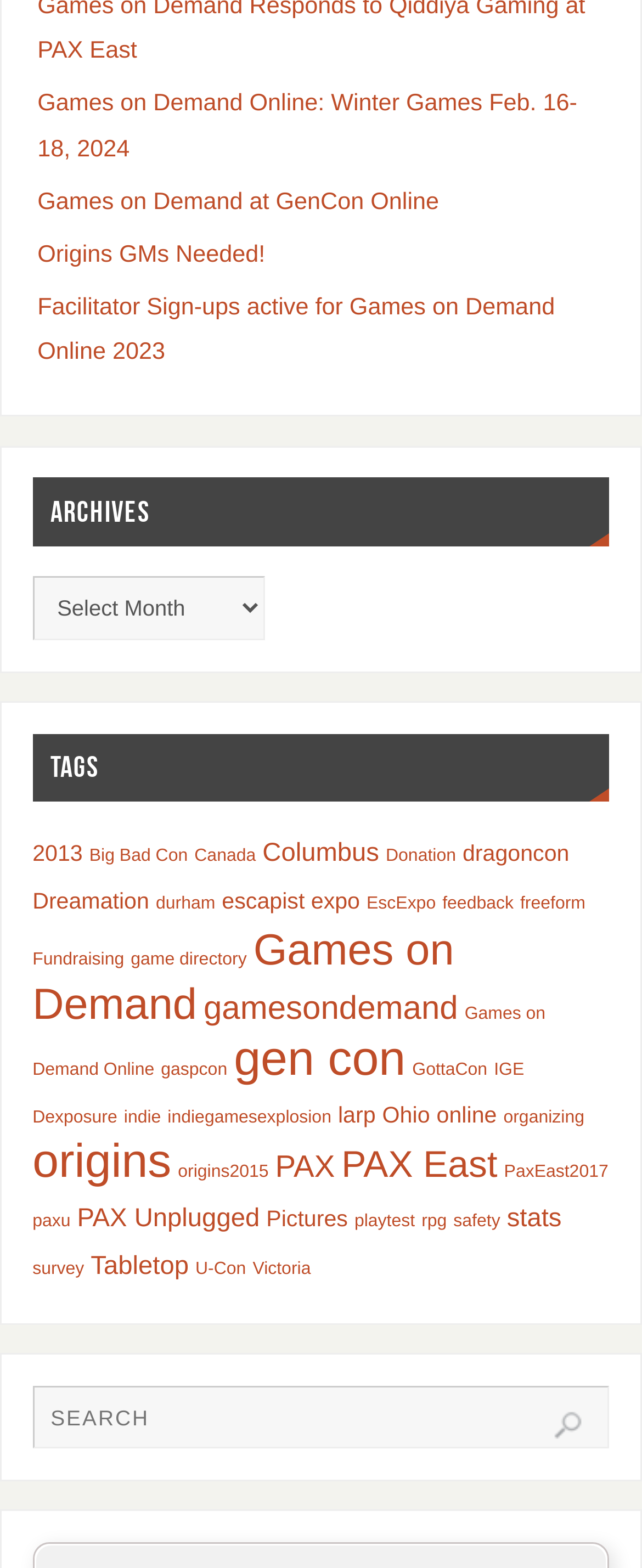Find the bounding box coordinates of the clickable region needed to perform the following instruction: "Click on Games on Demand Online". The coordinates should be provided as four float numbers between 0 and 1, i.e., [left, top, right, bottom].

[0.058, 0.64, 0.85, 0.689]